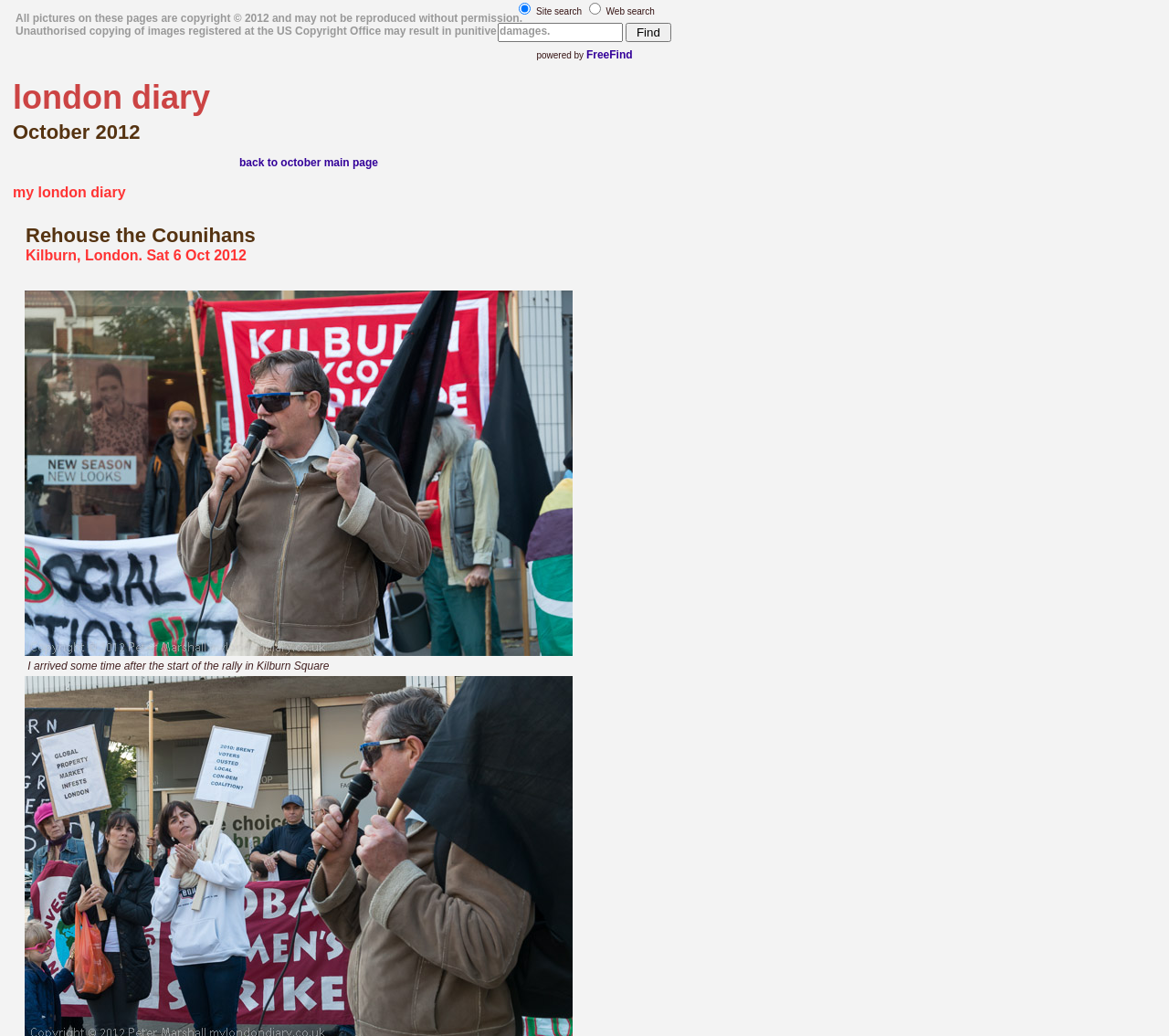What is the copyright year of the pictures on this page?
Could you give a comprehensive explanation in response to this question?

I found the answer by looking at the StaticText element with the text 'All pictures on these pages are copyright © 2012 and may not be reproduced without permission.' The year mentioned is 2012.